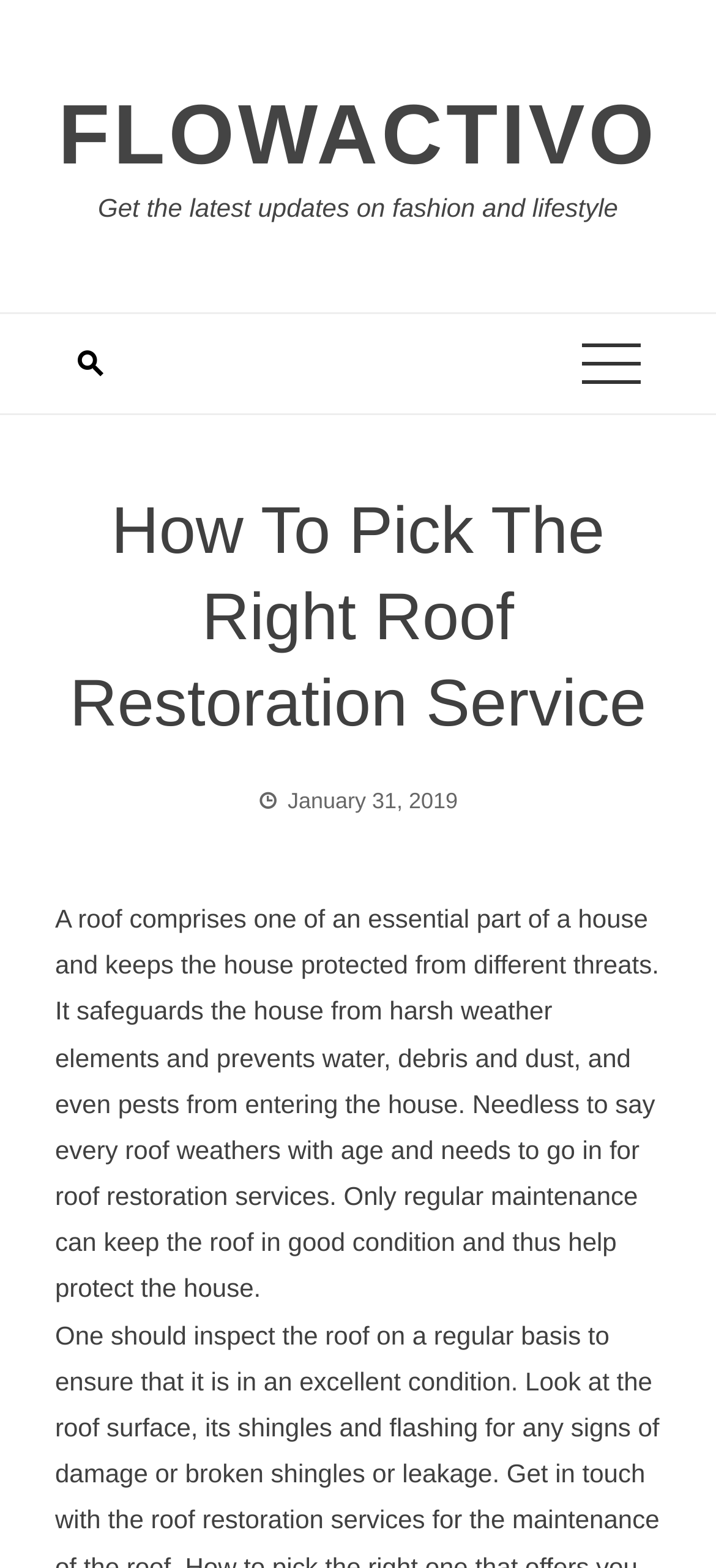What is the main heading of this webpage? Please extract and provide it.

How To Pick The Right Roof Restoration Service